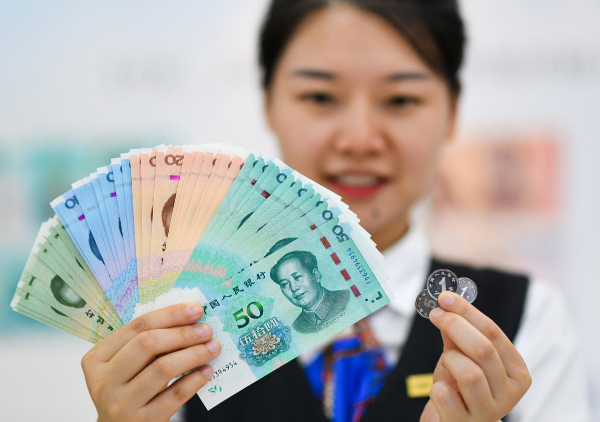Give a one-word or one-phrase response to the question:
What is the focus of the background in the image?

Blurred